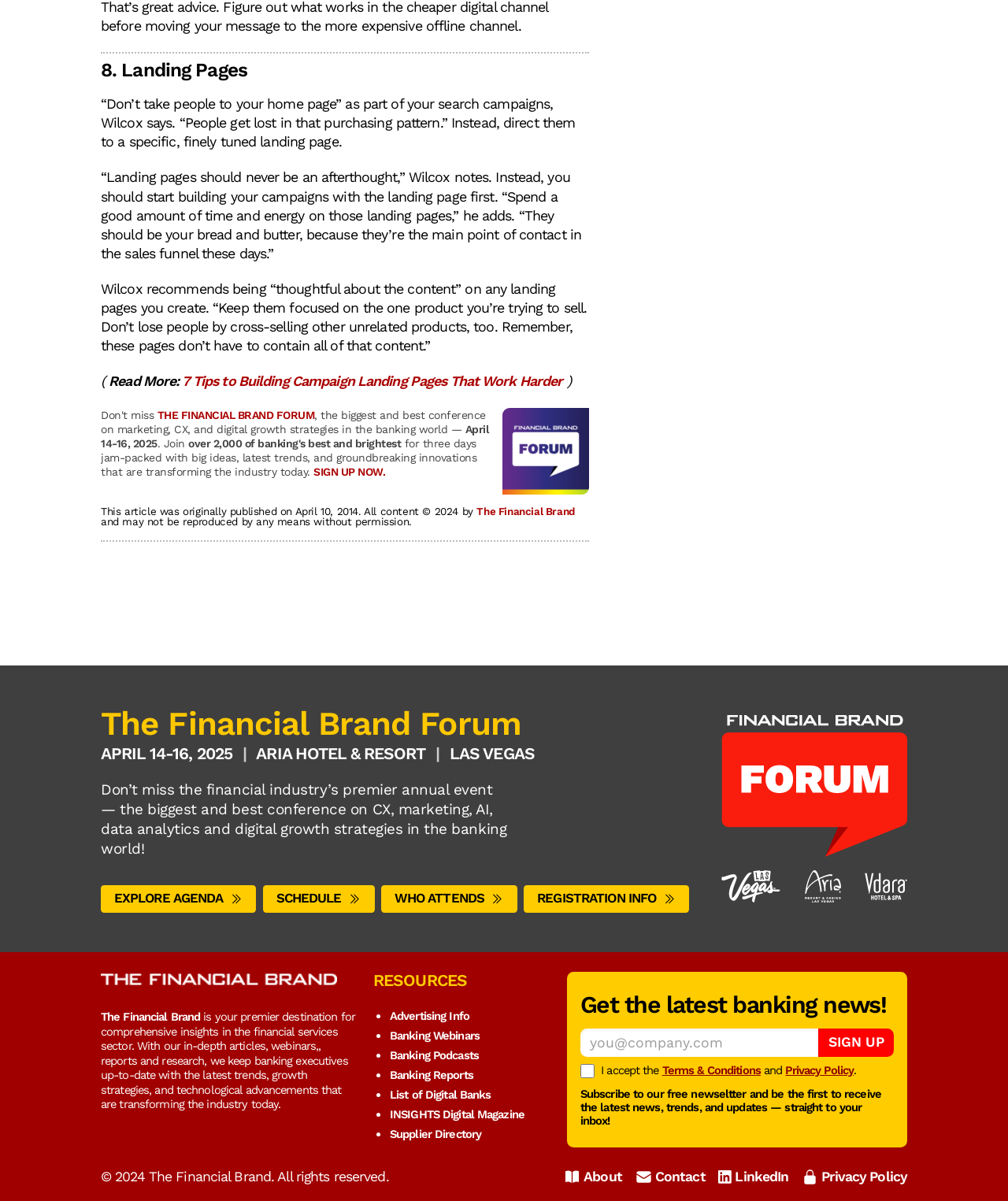What is the topic of the article?
Look at the image and respond to the question as thoroughly as possible.

The topic of the article can be determined by reading the heading '8. Landing Pages' at the top of the webpage, which suggests that the article is discussing landing pages.